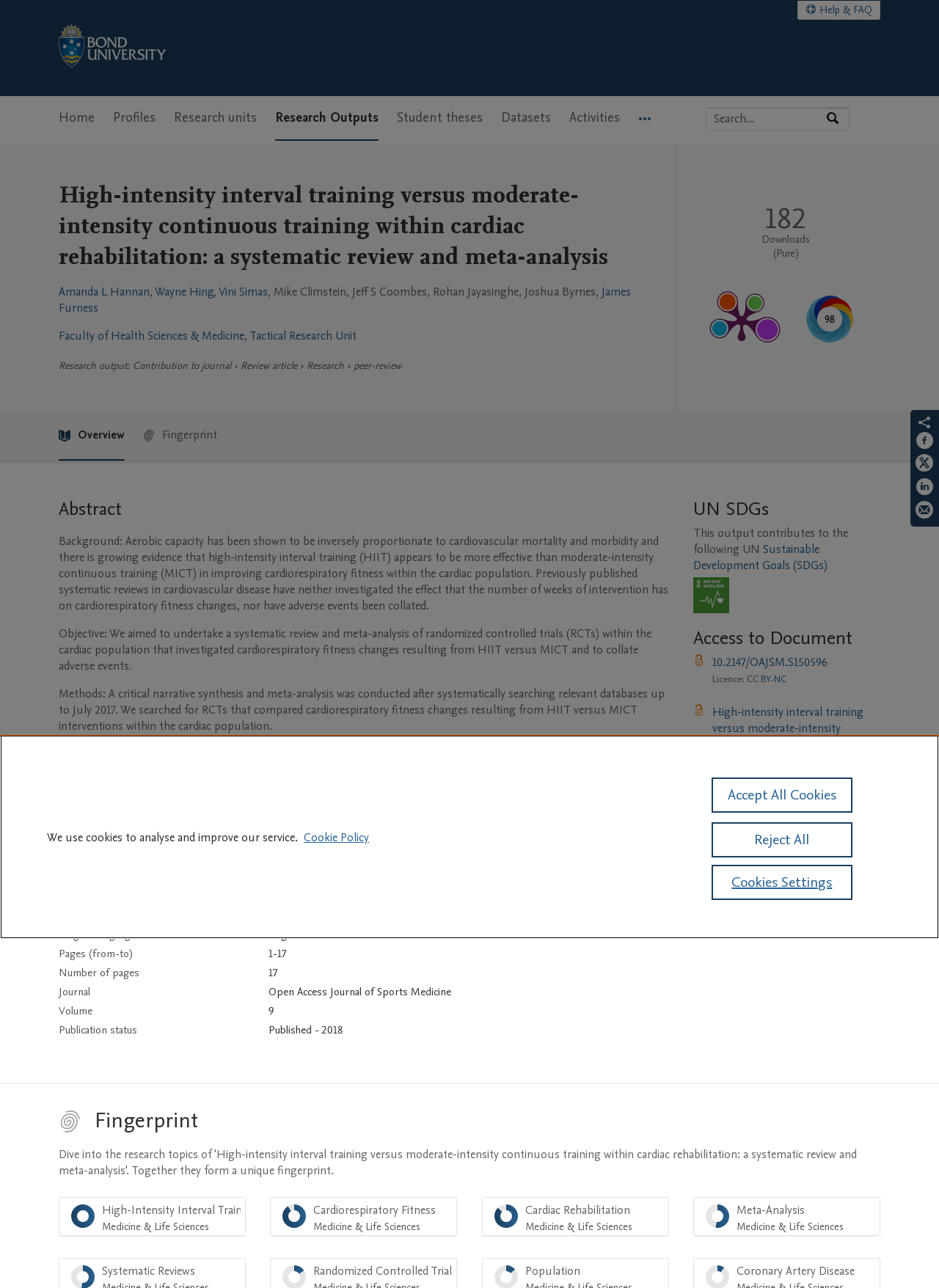Determine the bounding box coordinates for the HTML element described here: "aria-label="Share by email"".

[0.975, 0.388, 0.994, 0.406]